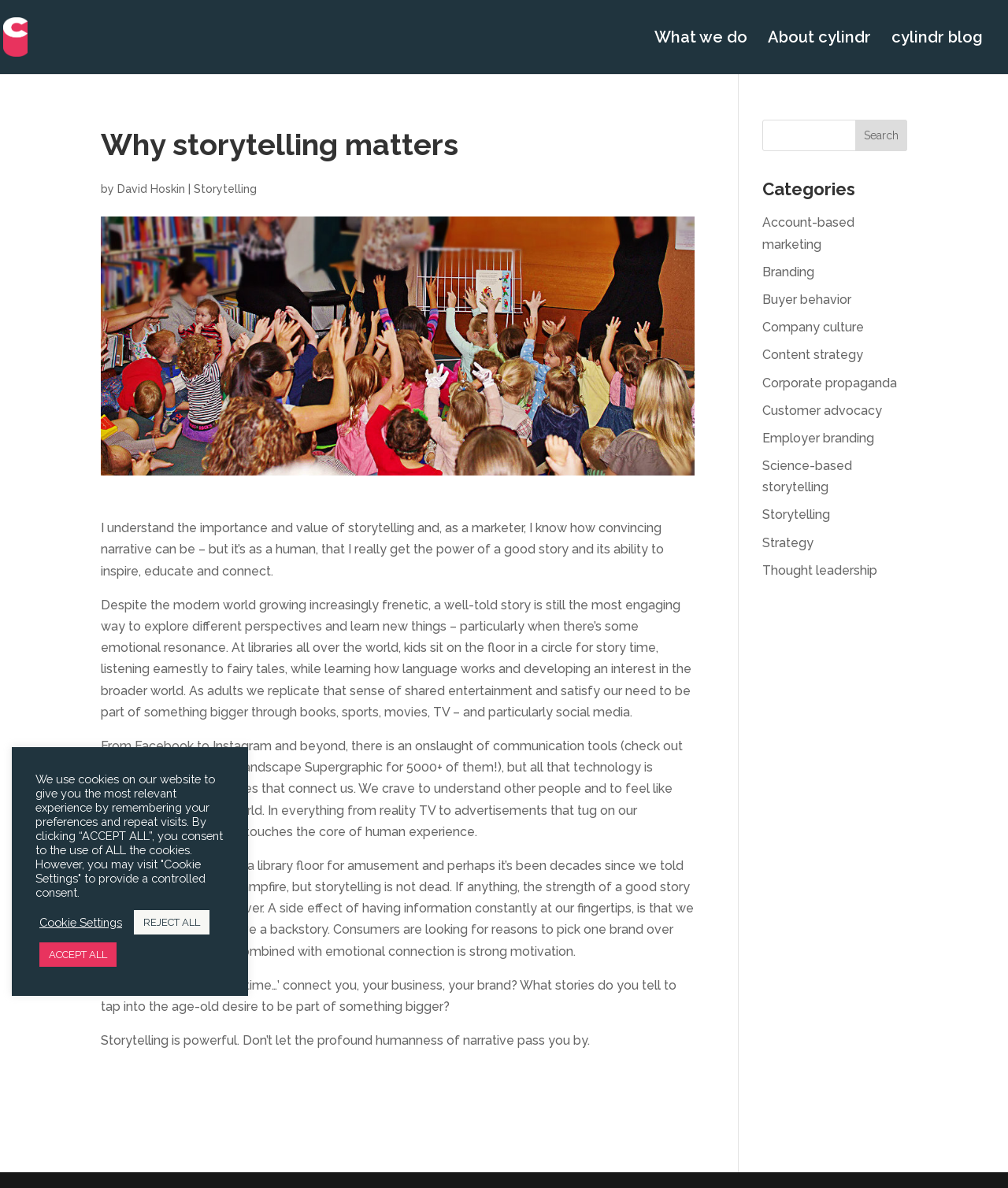Locate the bounding box coordinates for the element described below: "Branding". The coordinates must be four float values between 0 and 1, formatted as [left, top, right, bottom].

[0.756, 0.223, 0.808, 0.235]